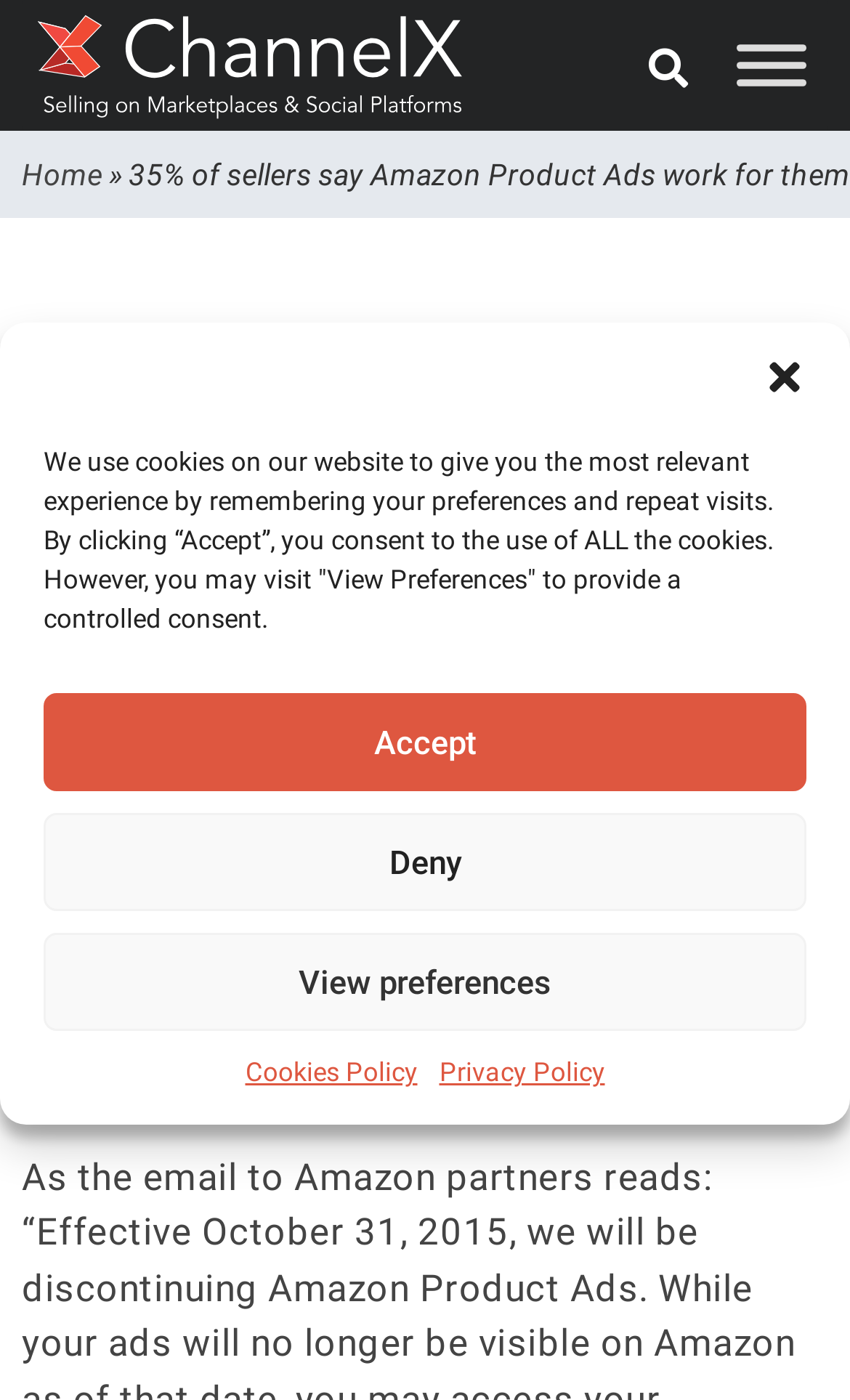Answer the question using only a single word or phrase: 
Who wrote the article?

Dan Wilson